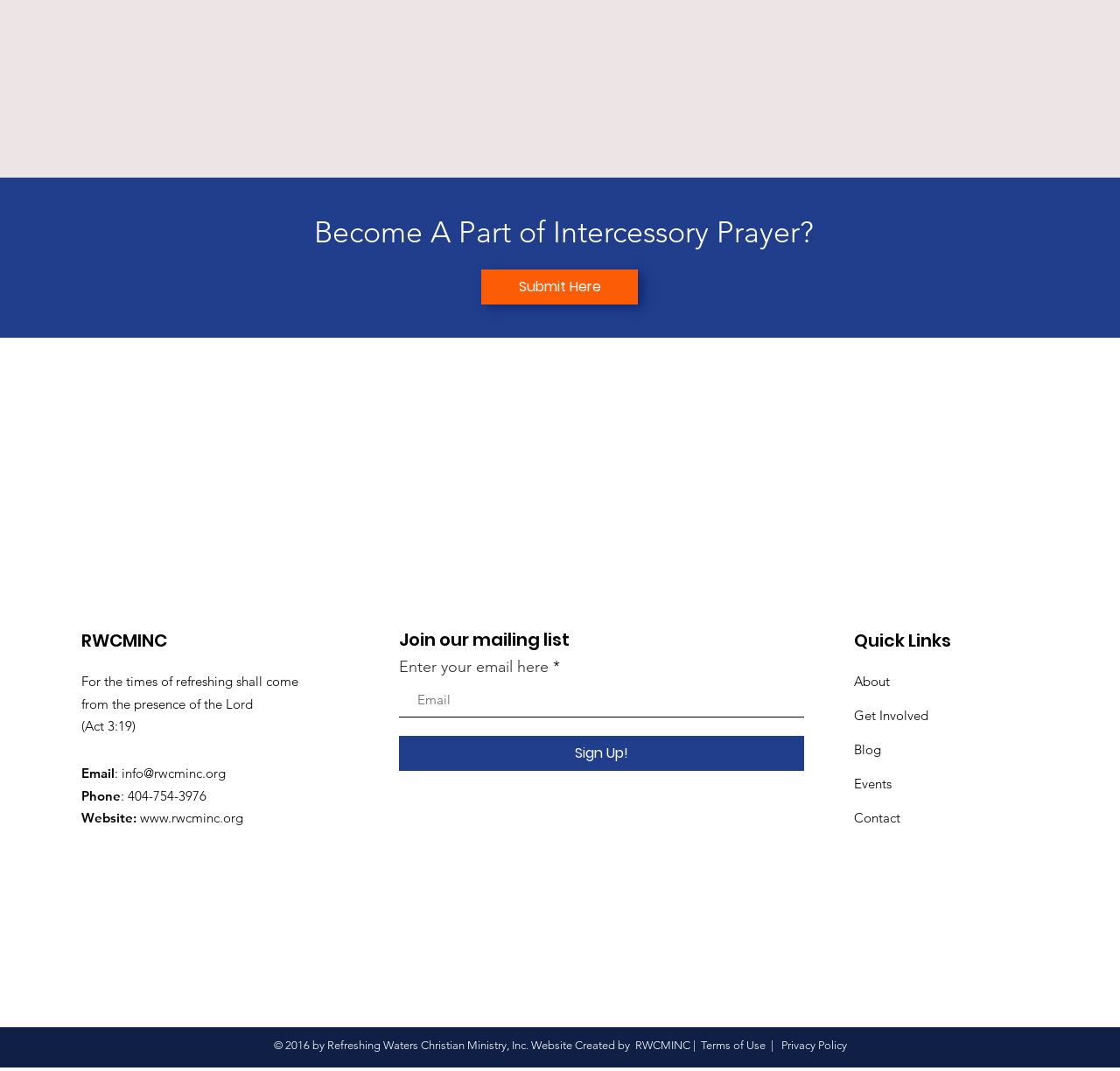Determine the bounding box for the described UI element: "Contact".

[0.762, 0.756, 0.804, 0.771]